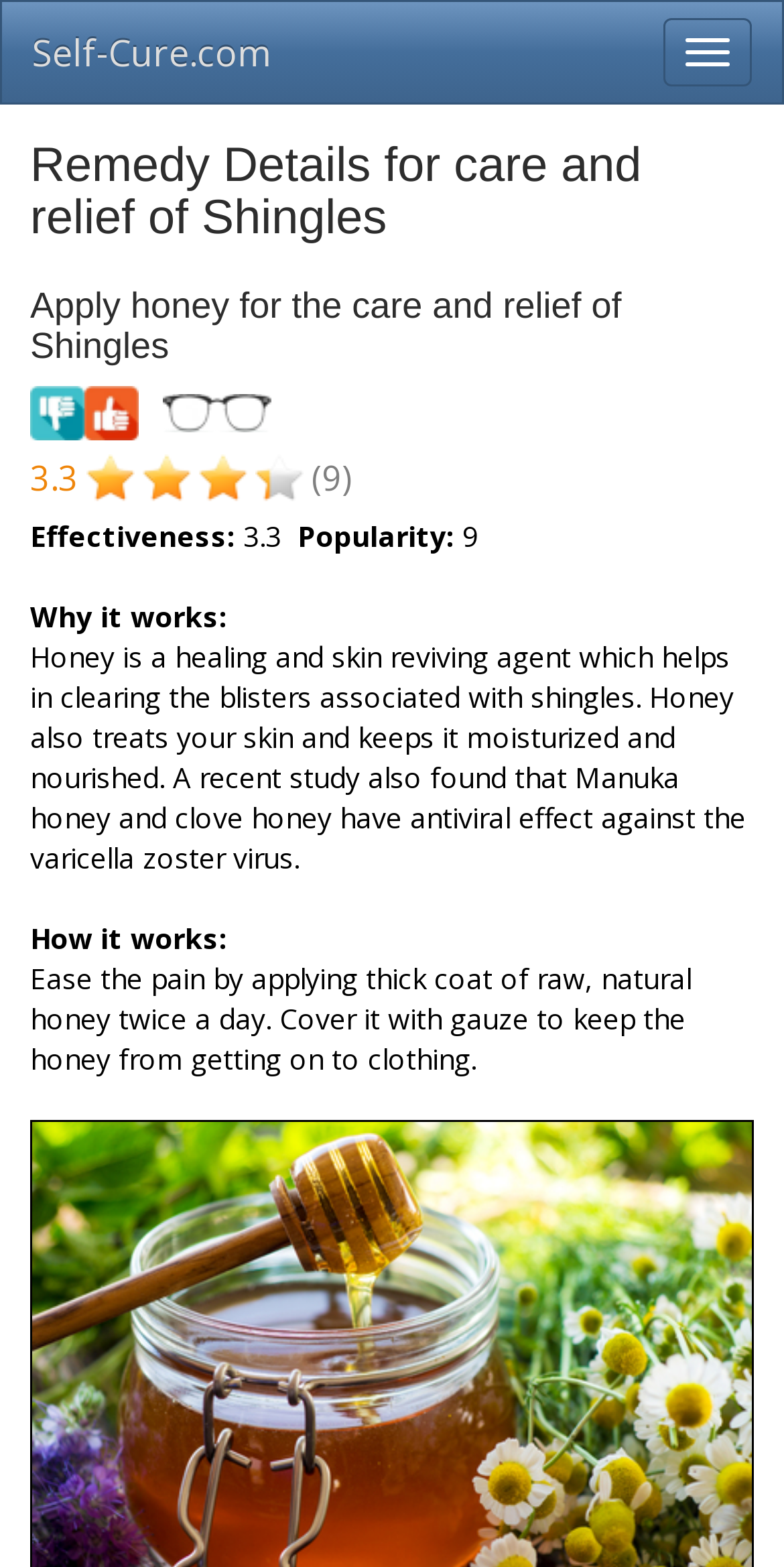From the webpage screenshot, predict the bounding box of the UI element that matches this description: "Gratitude".

None